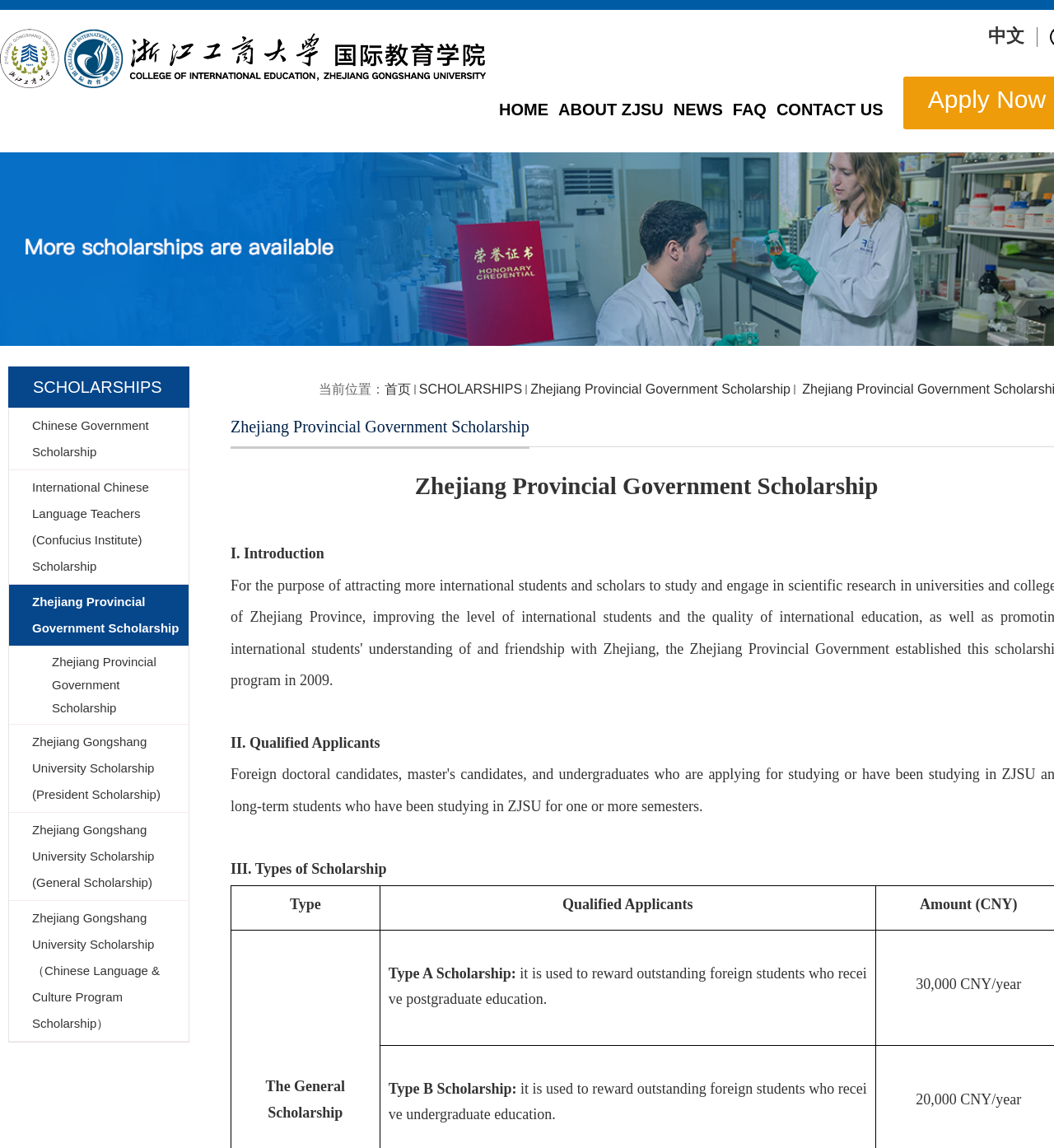Provide a thorough and detailed response to the question by examining the image: 
What is the language of the webpage?

Although there are links to switch to Chinese, the default language of the webpage is English, as evidenced by the text content of the webpage, including headings, links, and static text.